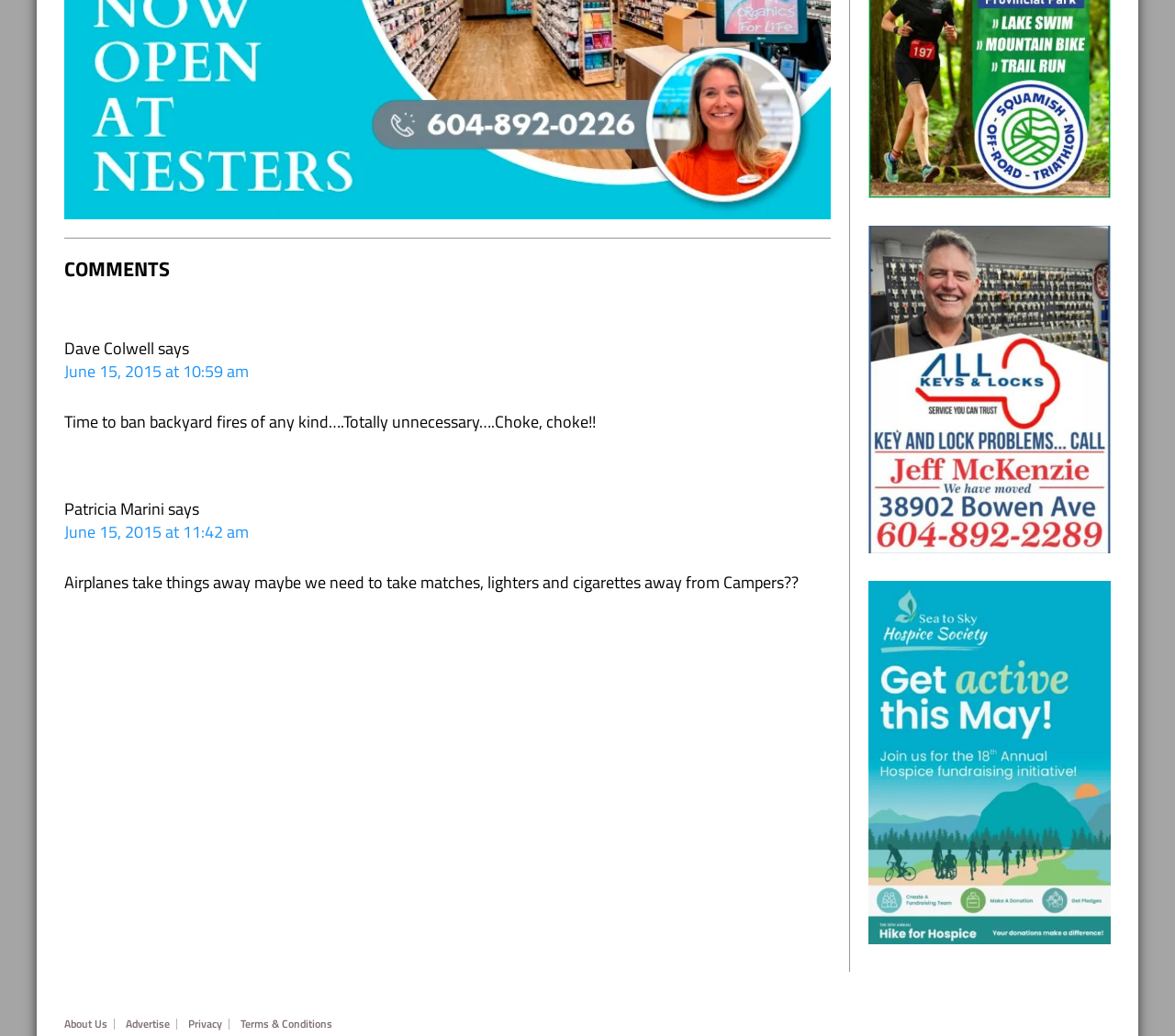How many comments are there?
Use the image to give a comprehensive and detailed response to the question.

I counted the number of article elements with a header and a static text, which are likely to be comments. There are two such elements, one with the text 'Time to ban backyard fires of any kind….Totally unnecessary….Choke, choke!!' and another with the text 'Airplanes take things away maybe we need to take matches, lighters and cigarettes away from Campers??'.